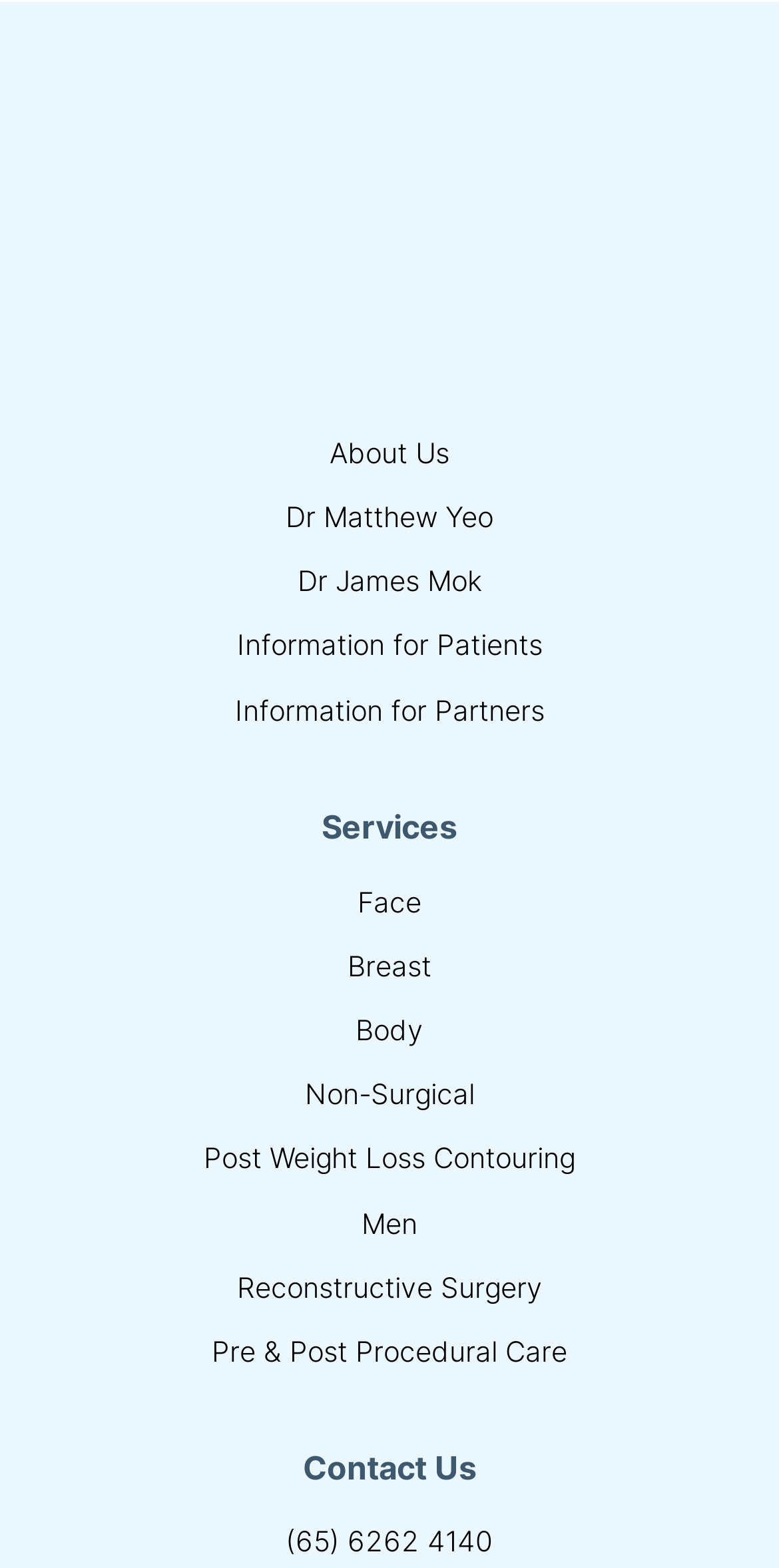Please identify the bounding box coordinates of the element's region that should be clicked to execute the following instruction: "go to About Us". The bounding box coordinates must be four float numbers between 0 and 1, i.e., [left, top, right, bottom].

[0.051, 0.268, 0.949, 0.309]